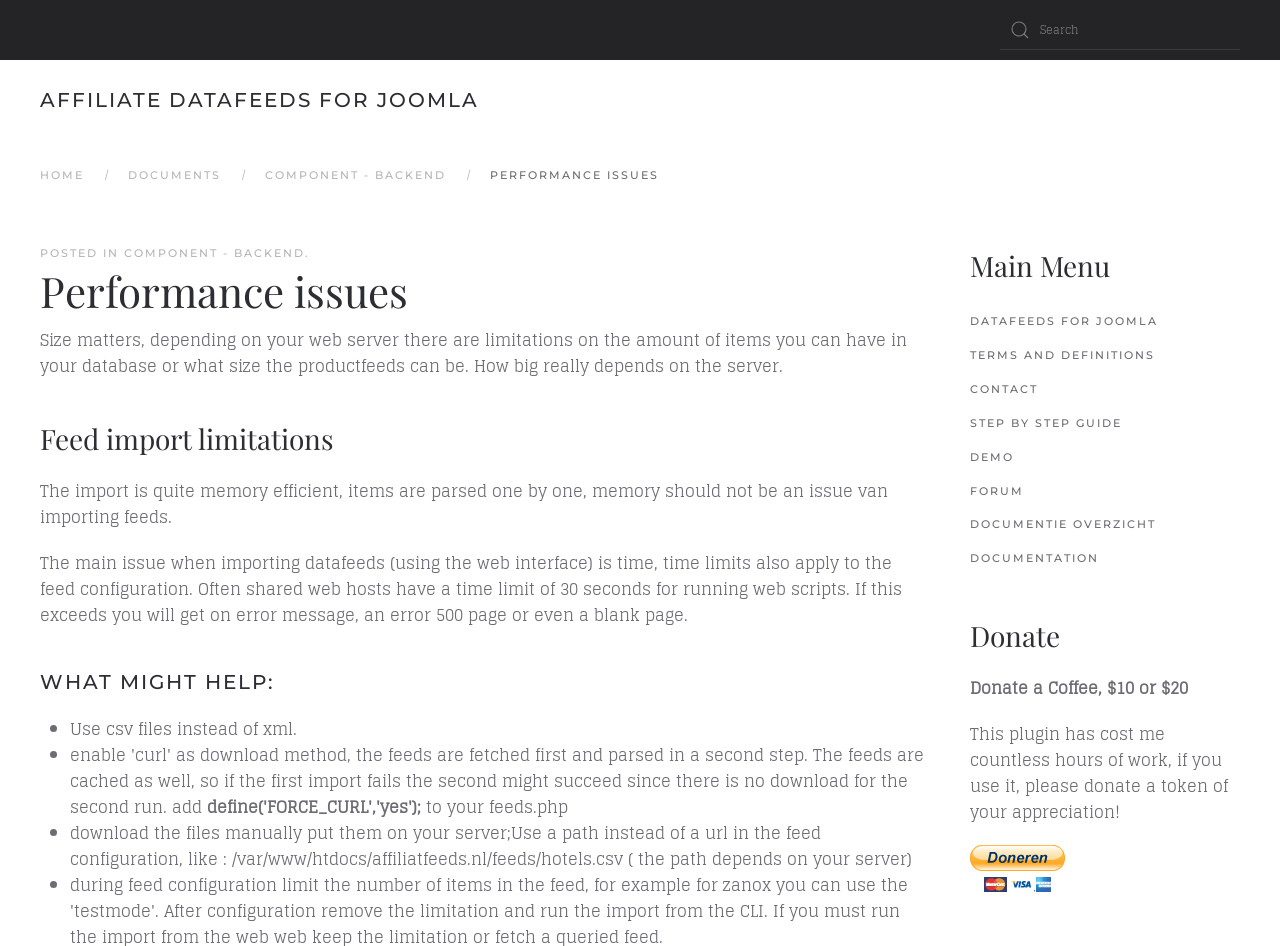Look at the image and write a detailed answer to the question: 
What is the alternative to using xml files?

According to the webpage, using csv files instead of xml files might help with performance issues when importing datafeeds.